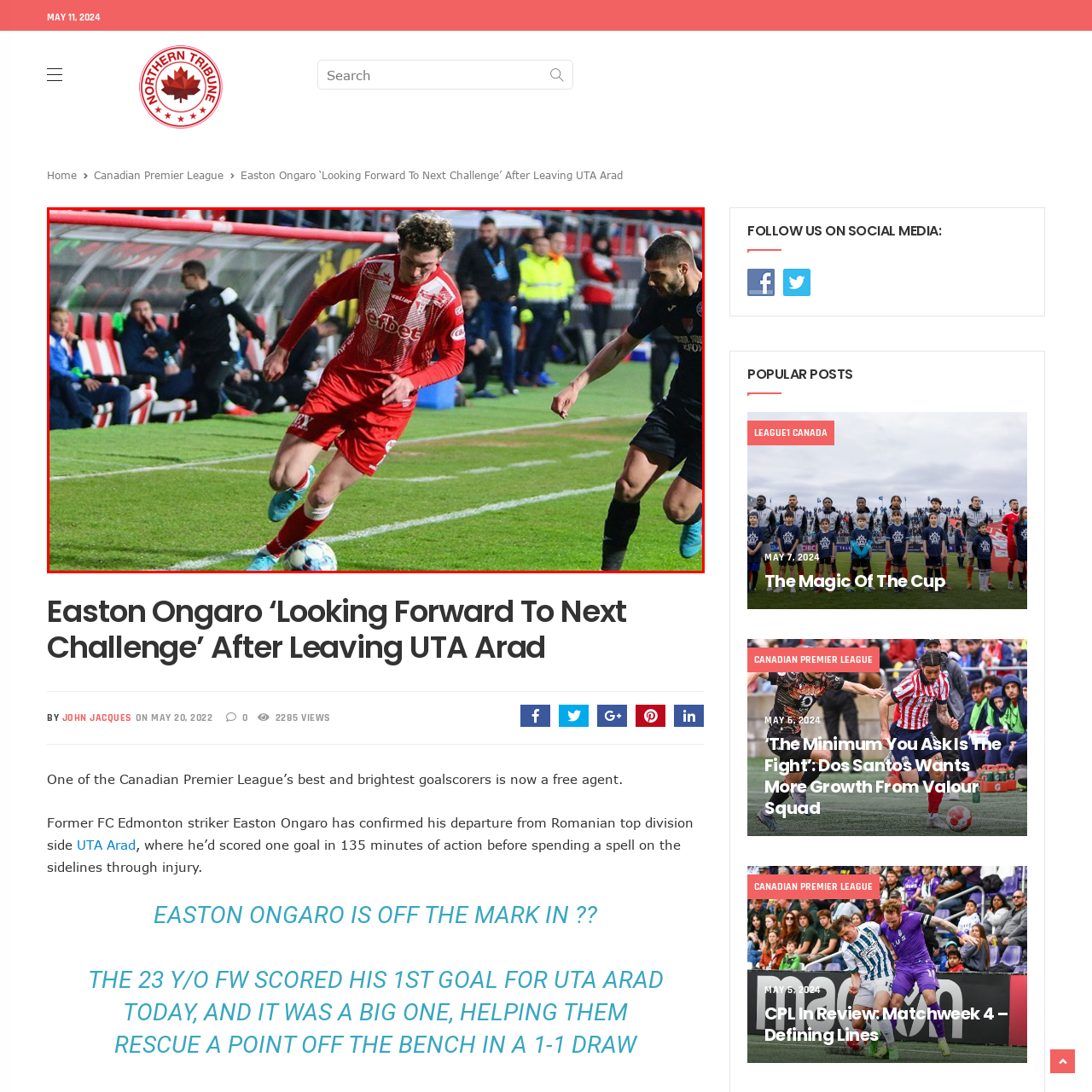Offer a comprehensive description of the image enclosed by the red box.

In this dynamic sports action shot, a player wearing a red jersey emblazoned with “eftebet” is in the process of making a play on the ball during a match. The focus is on the player's agile movement as he skillfully dribbles the ball on the pitch. In the background, a player in a black uniform is closely pursuing him, highlighting the competitive nature of the game. The scene is set within a vibrant stadium environment, with onlookers in the stands, suggesting a lively atmosphere typical of a professional match. This moment captures the intensity and adrenaline of soccer, emphasizing the athleticism and strategic gameplay involved. The accompanying context reveals that this player is Easton Ongaro, a notable forward who recently departed from UTA Arad, a top division side in Romania, further enhancing the significance of the image as it marks a pivotal moment in his career.